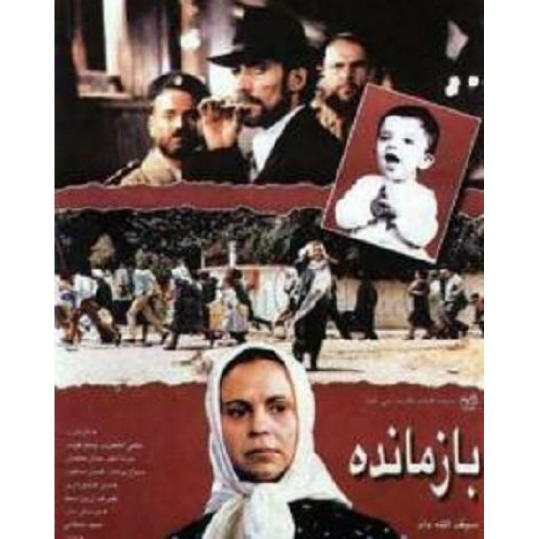Detail everything you observe in the image.

The image is a movie poster for the 1995 film "The Survivor," also known as "Almoutabaki." The poster features a striking design with a deep red background. It prominently showcases a female protagonist in a headscarf, conveying a sense of solemnity and resilience. Surrounding her are poignant images, including a close-up photograph of a baby and scenes of a crowd, suggesting themes of conflict and survival. The film explores the emotional and symbolic drama set against the backdrop of the transformation of Palestine into Israel, illustrating the intertwined destinies of Arab and Jewish families during a tumultuous period. The title "بازمانده," meaning "The Survivor" in Persian, is displayed prominently at the bottom, encapsulating the film's dramatic storyline and emotional depth.